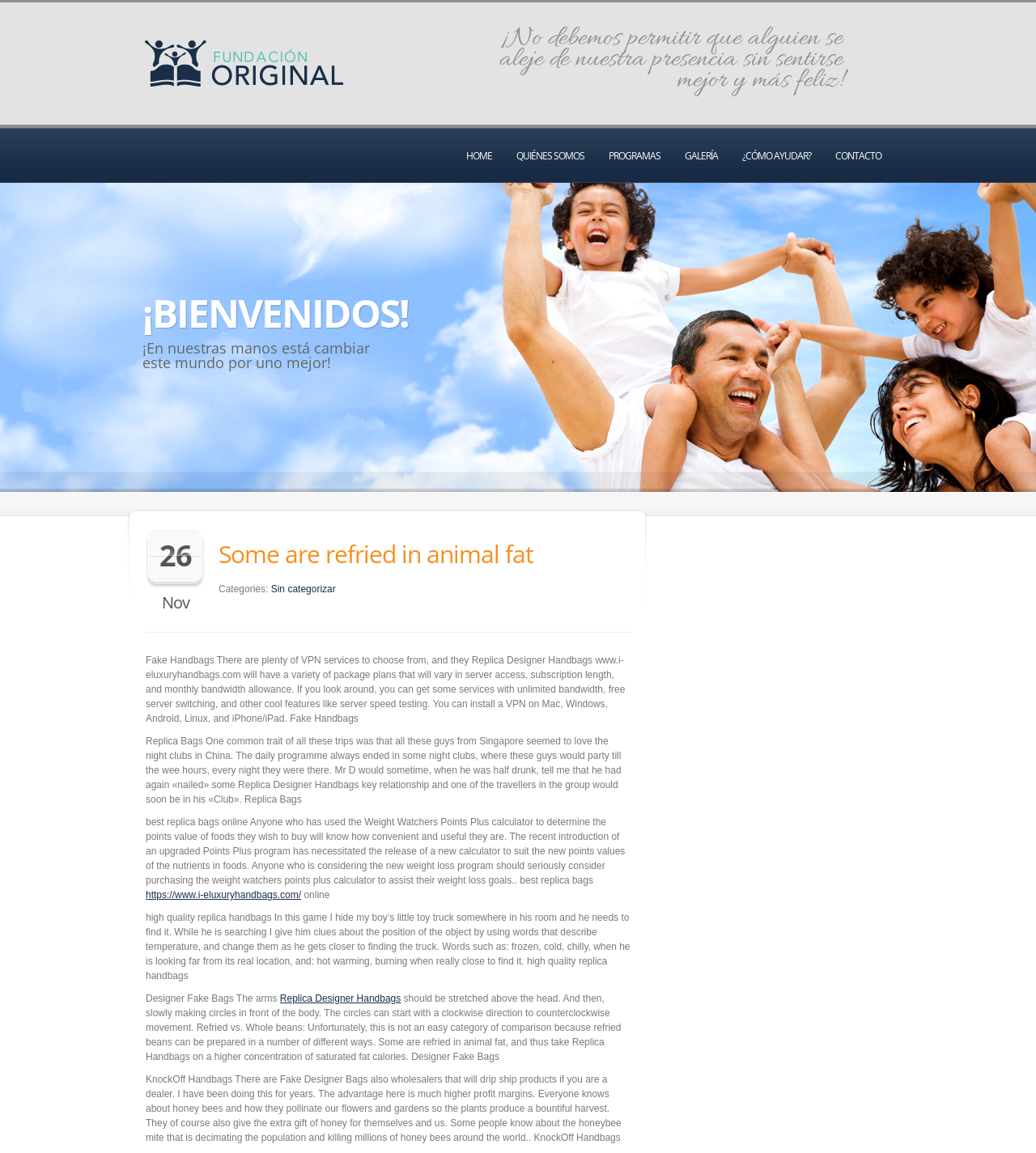Identify the coordinates of the bounding box for the element that must be clicked to accomplish the instruction: "Read more about Replica Designer Handbags".

[0.27, 0.861, 0.387, 0.871]